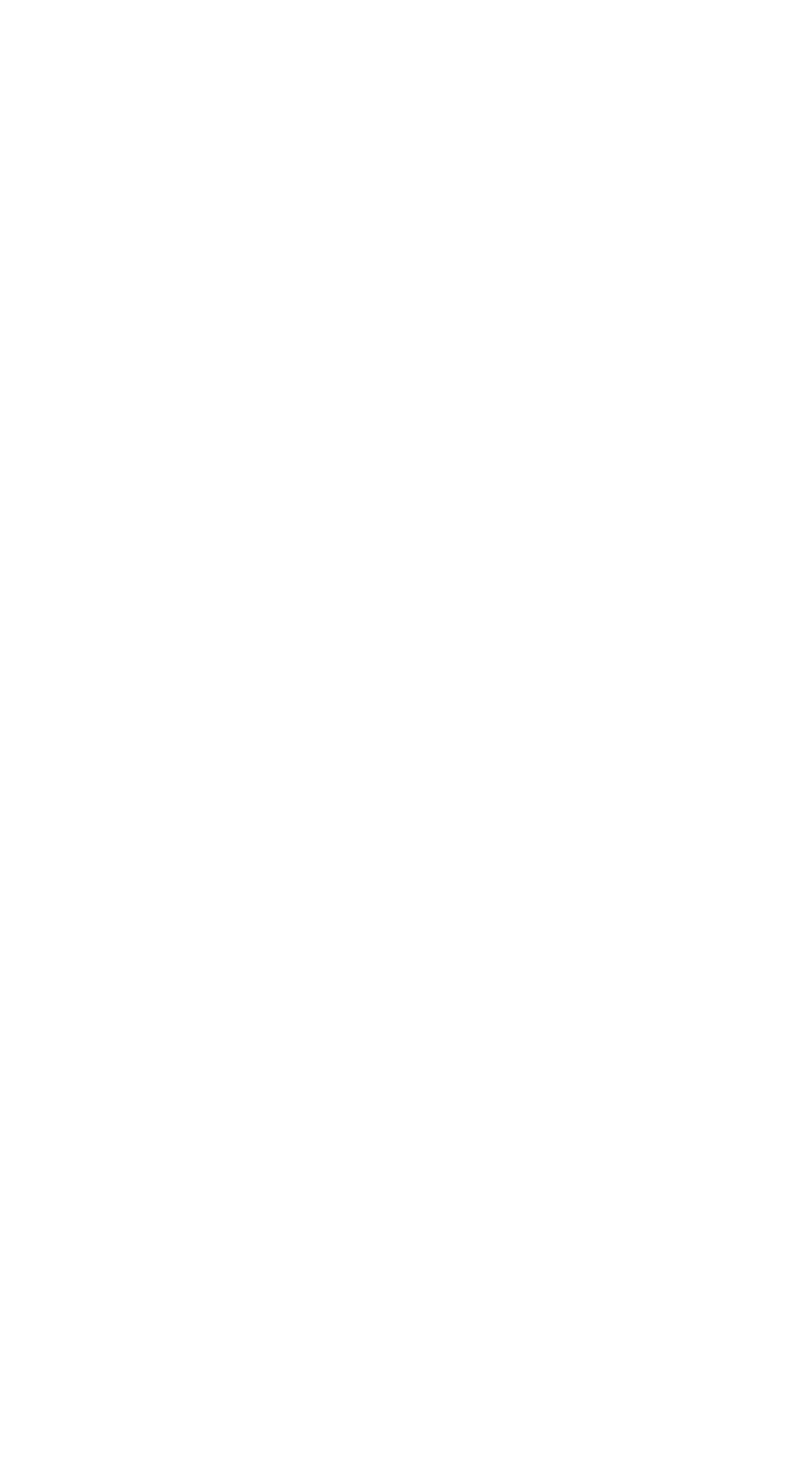Please find the bounding box coordinates of the element that needs to be clicked to perform the following instruction: "Read the blog". The bounding box coordinates should be four float numbers between 0 and 1, represented as [left, top, right, bottom].

[0.541, 0.549, 0.621, 0.568]